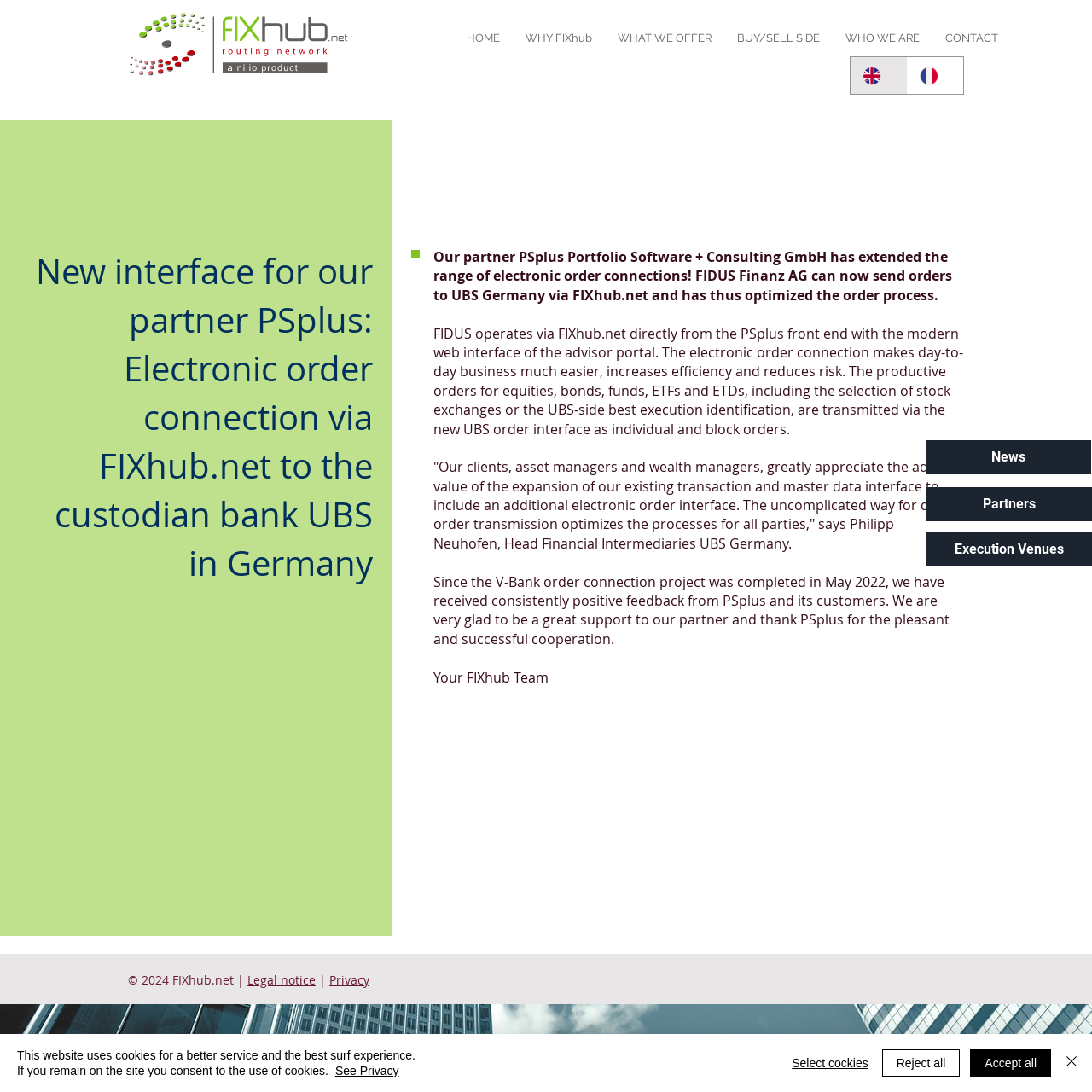Offer a detailed account of what is visible on the webpage.

The webpage is about the new interface for partner PSplus, specifically the electronic order connection via FIXhub.net to the custodian bank UBS in Germany. 

At the top, there is a navigation bar with links to different sections of the website, including "HOME", "WHY FIXhub", "WHAT WE OFFER", "BUY/SELL SIDE", "WHO WE ARE", and "CONTACT". 

To the right of the navigation bar, there is a language selector with options for English and French. 

Below the navigation bar, there is a main section with a heading that summarizes the new interface for PSplus. 

The main section is divided into four paragraphs of text. The first paragraph explains that PSplus has extended its range of electronic order connections, allowing FIDUS Finanz AG to send orders to UBS Germany via FIXhub.net. 

The second paragraph describes how FIDUS operates via FIXhub.net directly from the PSplus front end, making day-to-day business easier and more efficient. 

The third paragraph quotes Philipp Neuhofen, Head of Financial Intermediaries UBS Germany, on the added value of the expansion of the existing transaction and master data interface. 

The fourth paragraph mentions the positive feedback received from PSplus and its customers since the V-Bank order connection project was completed in May 2022. 

At the bottom of the page, there is a section with copyright information, links to "Legal notice" and "Privacy", and a cookie consent alert with options to accept, reject, or select cookies.